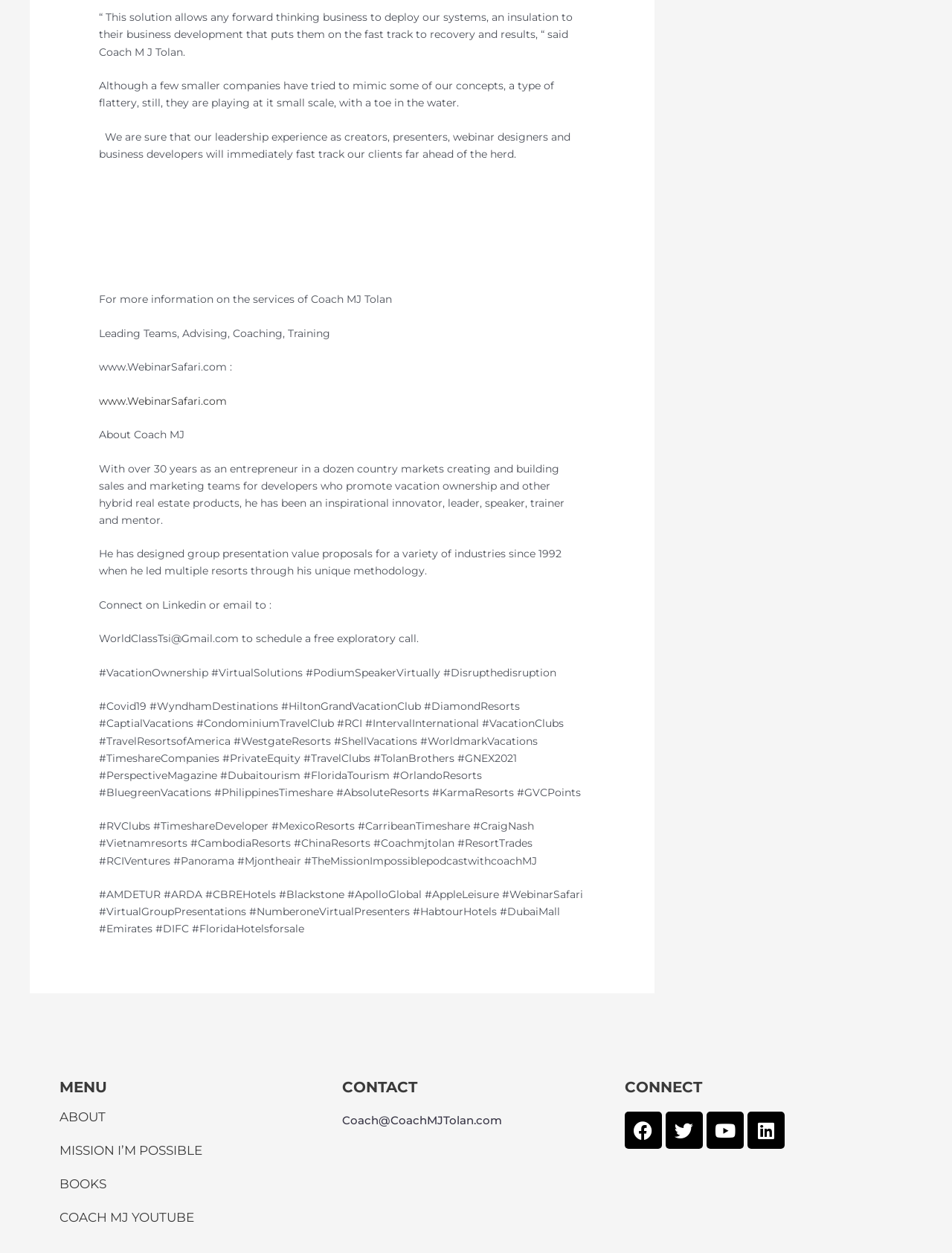Determine the bounding box coordinates for the clickable element to execute this instruction: "Visit the website WebinarSafari.com". Provide the coordinates as four float numbers between 0 and 1, i.e., [left, top, right, bottom].

[0.104, 0.315, 0.239, 0.325]